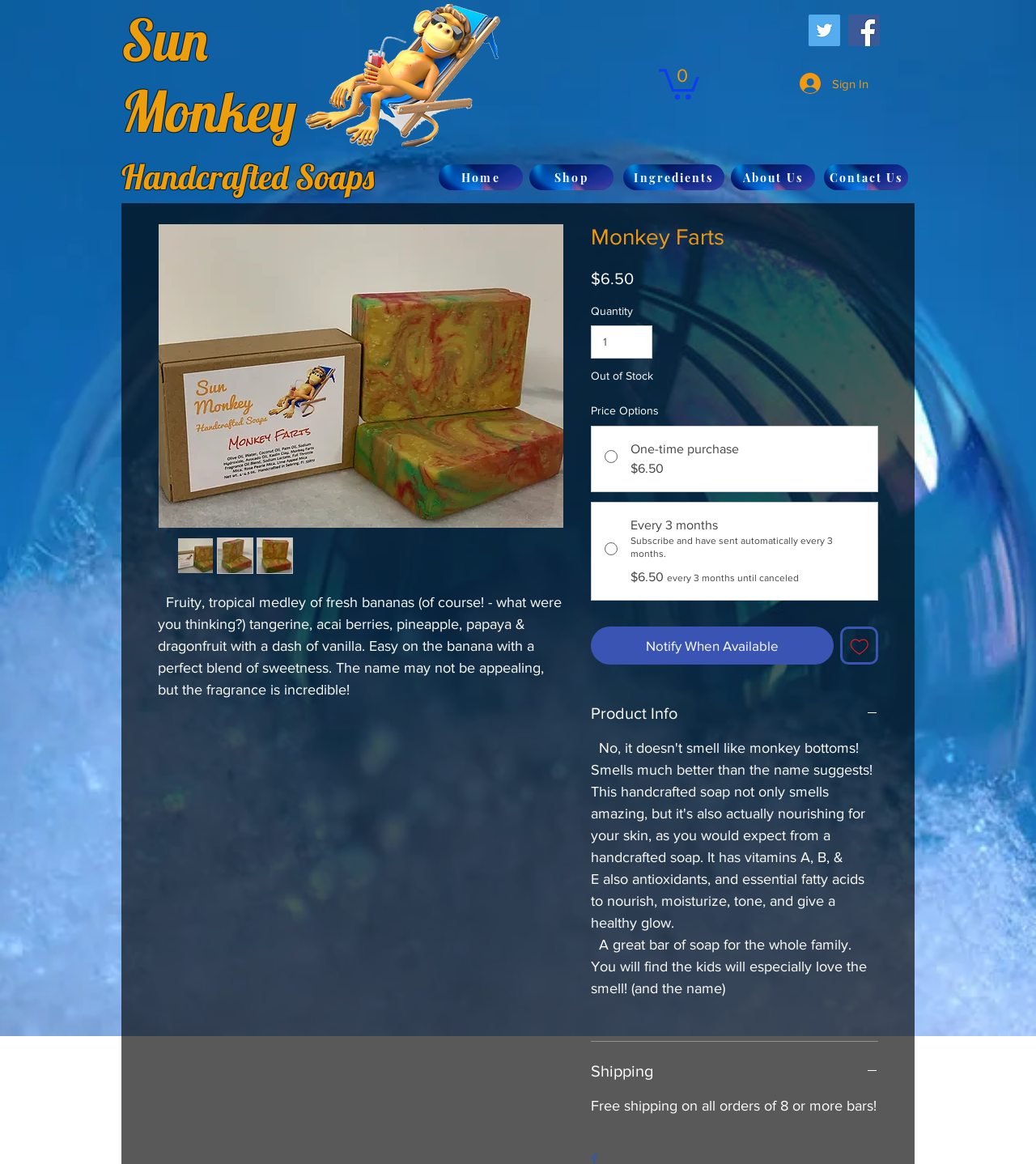Please answer the following question using a single word or phrase: 
Is the soap currently in stock?

No